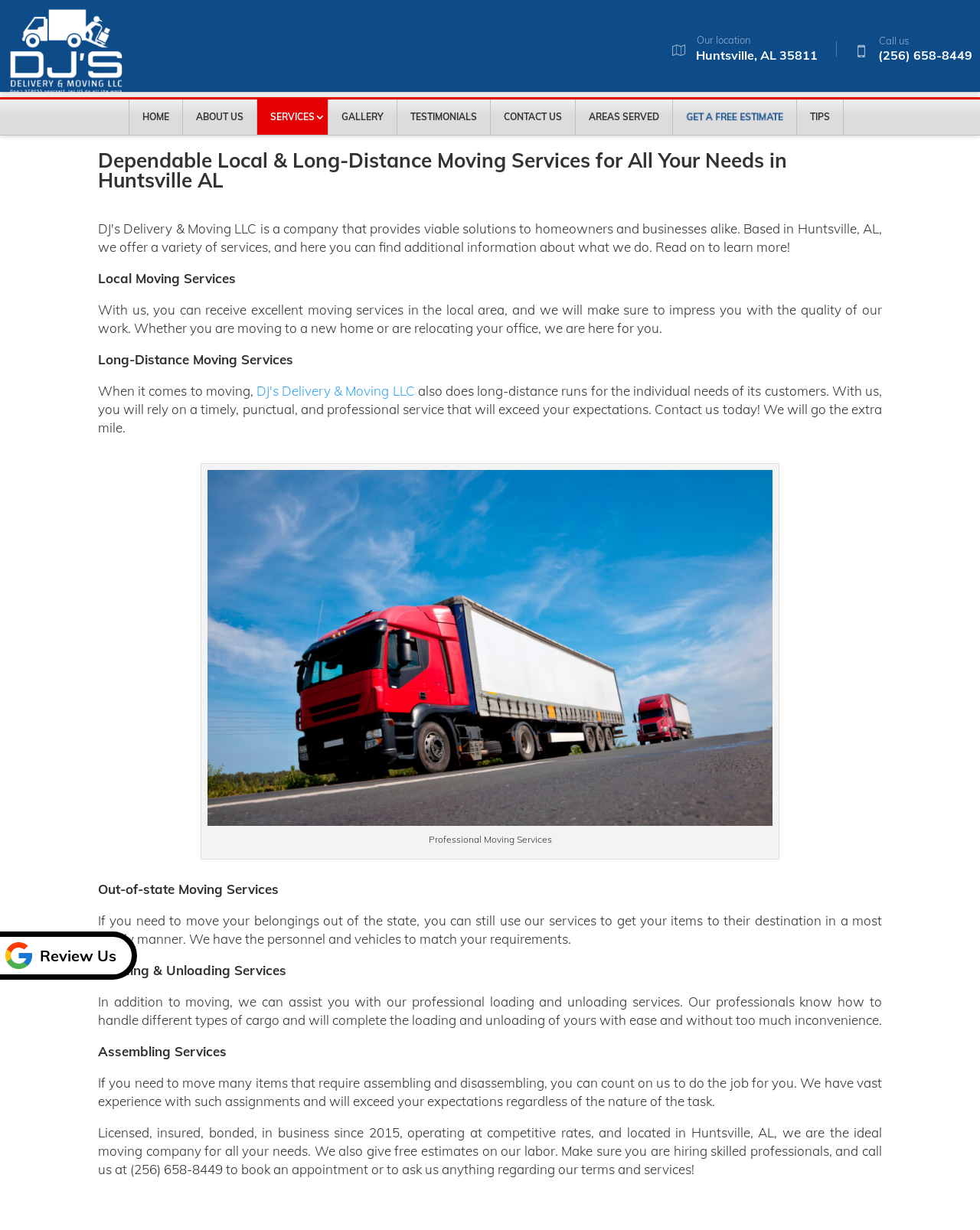Kindly determine the bounding box coordinates of the area that needs to be clicked to fulfill this instruction: "Navigate to the home page".

[0.132, 0.077, 0.186, 0.105]